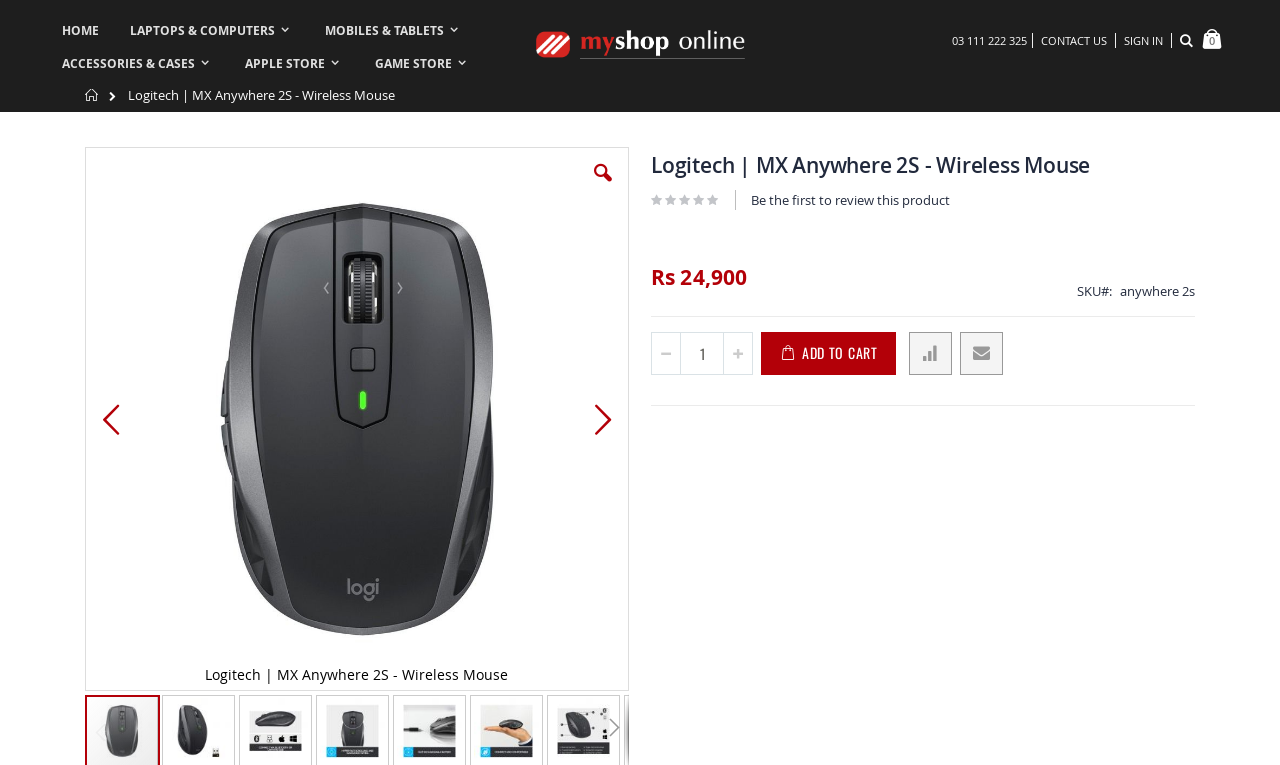Answer succinctly with a single word or phrase:
How many images are in the image gallery?

1